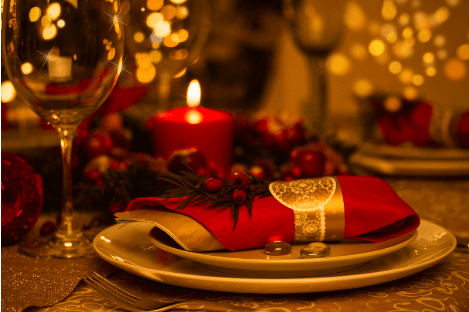What is the purpose of the background blur? Based on the image, give a response in one word or a short phrase.

Bokeh effect